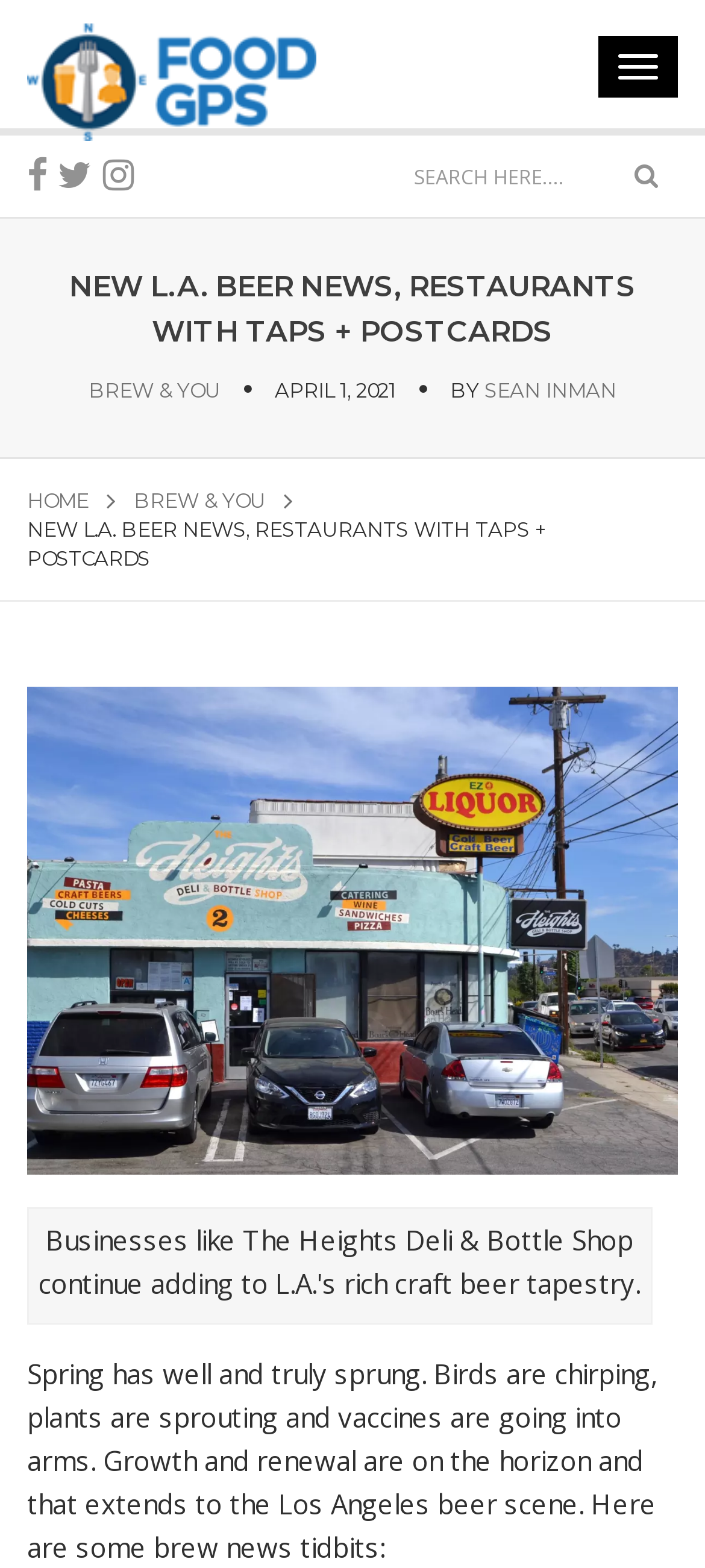Respond to the following question using a concise word or phrase: 
What is the current season mentioned in the article?

Spring